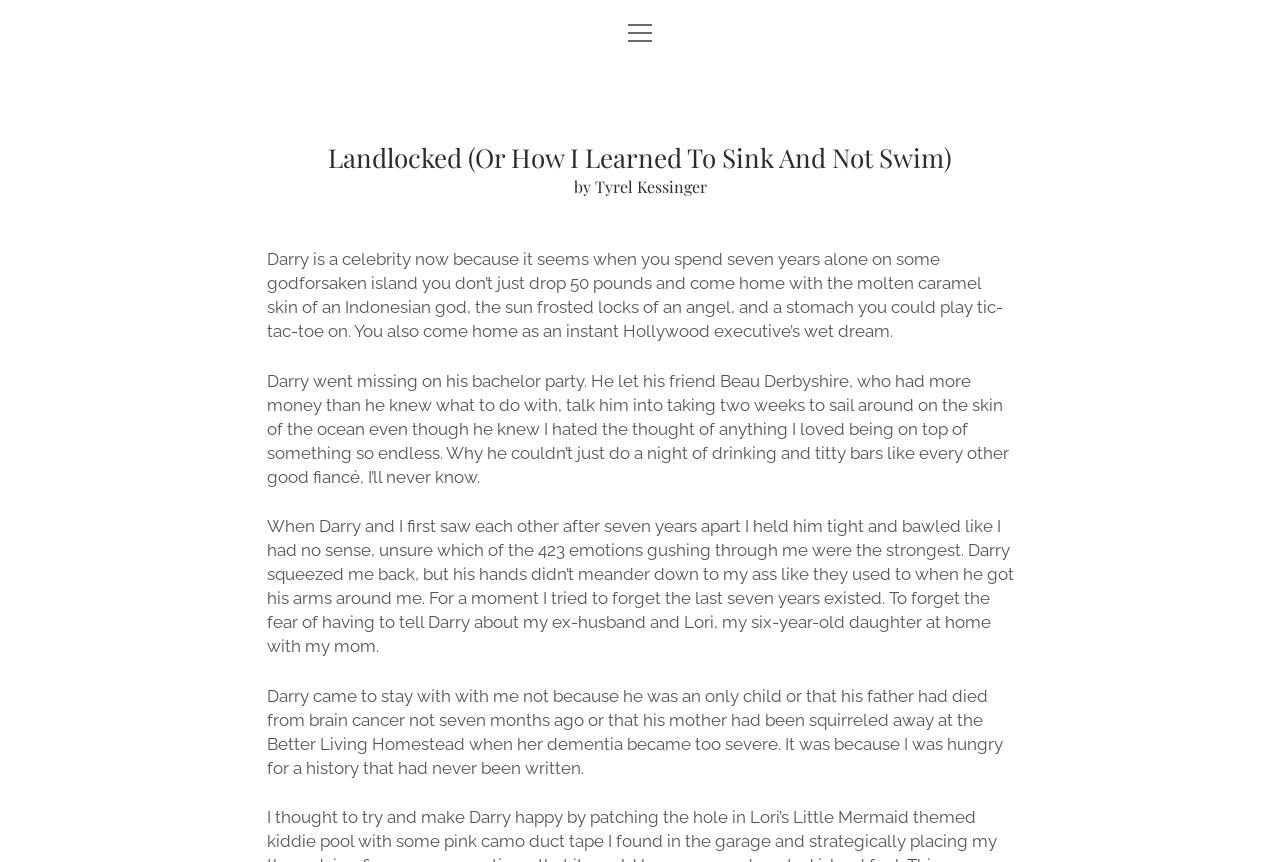Generate the text of the webpage's primary heading.

Landlocked (Or How I Learned To Sink And Not Swim)
